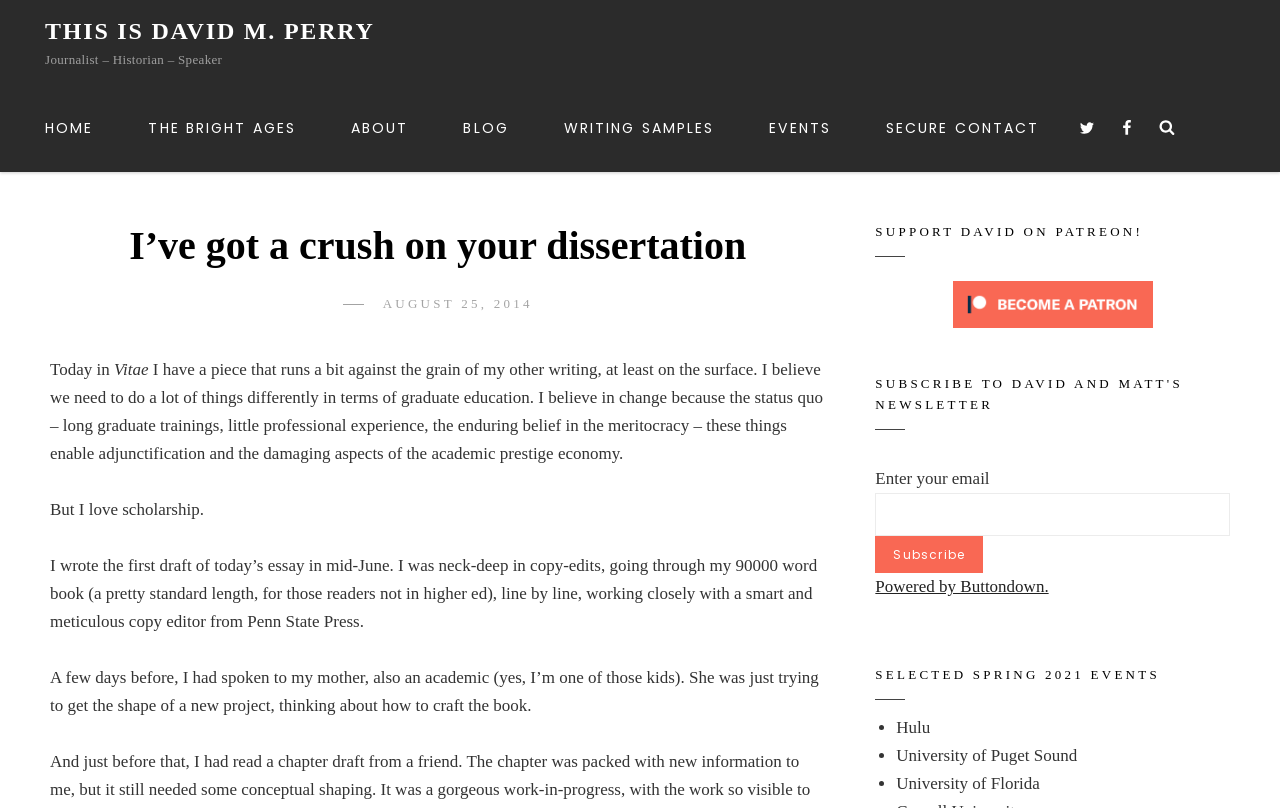Could you highlight the region that needs to be clicked to execute the instruction: "Visit David Perry's Twitter page"?

[0.835, 0.104, 0.863, 0.212]